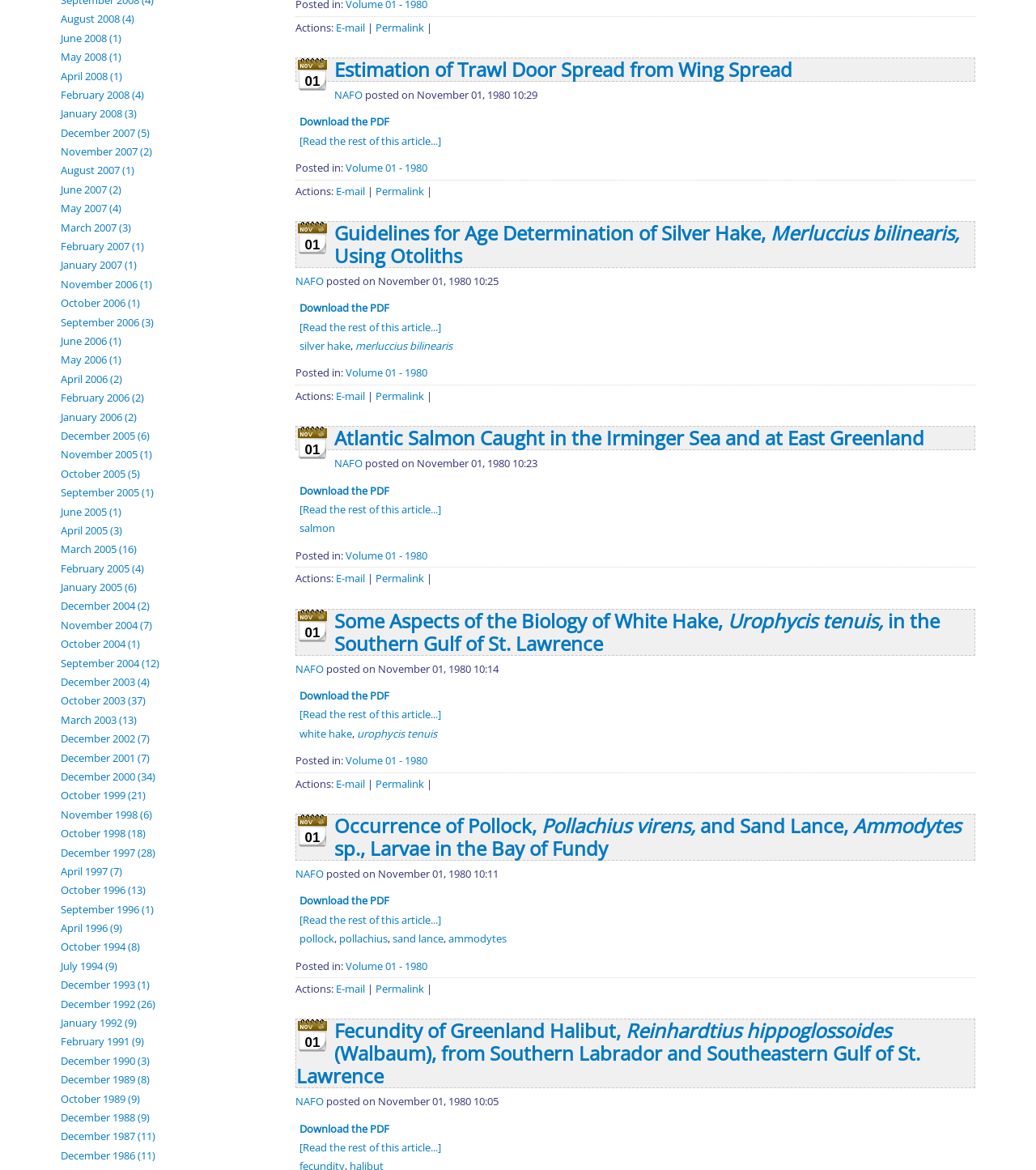Please locate the bounding box coordinates of the element that should be clicked to complete the given instruction: "View June 2008 archives".

[0.059, 0.026, 0.117, 0.039]